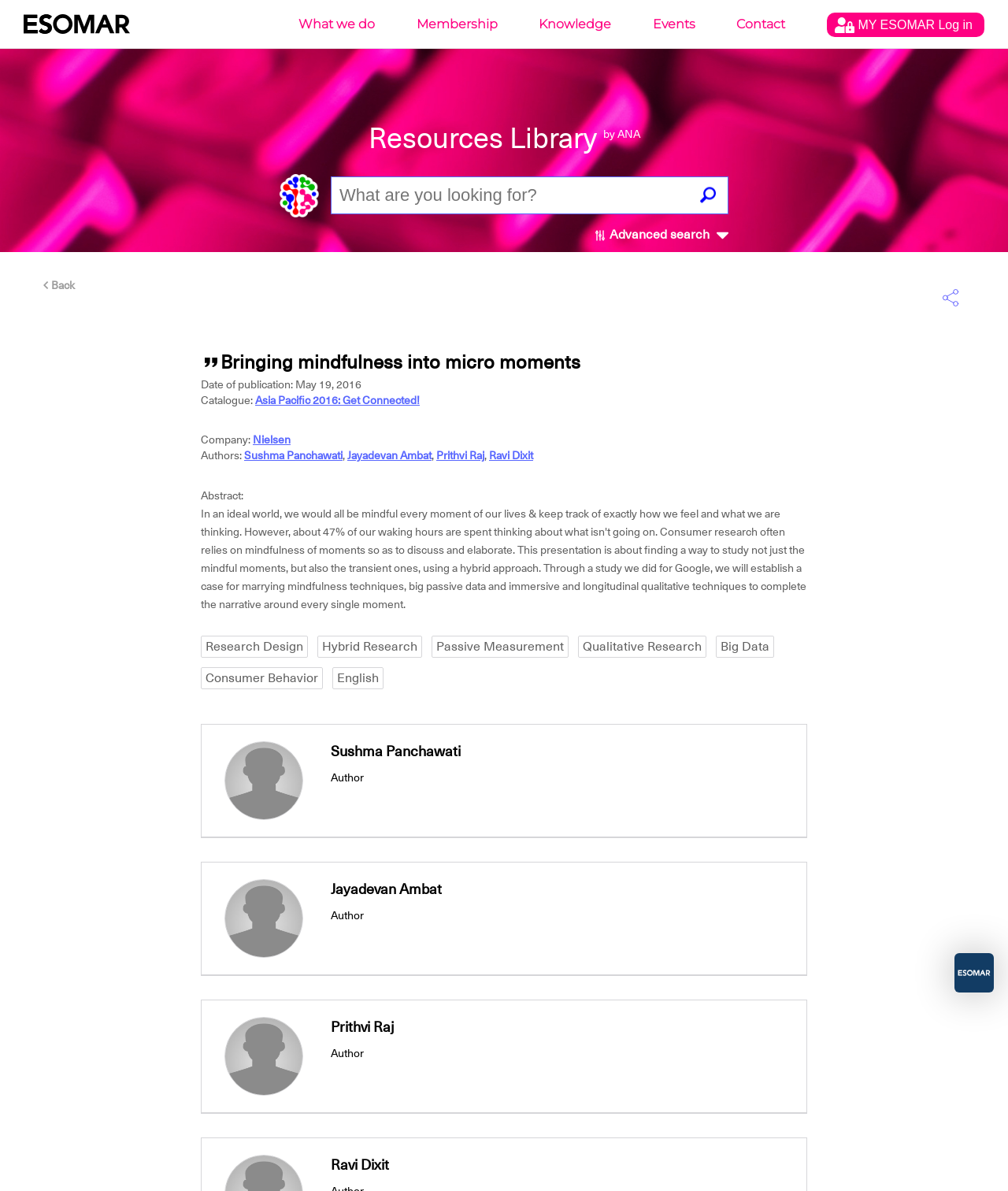How many citation styles are available?
Please answer the question with a detailed response using the information from the screenshot.

I counted the number of citation styles available by looking at the three different citation blocks with the headings 'Citation' which are located at the bottom of the webpage.